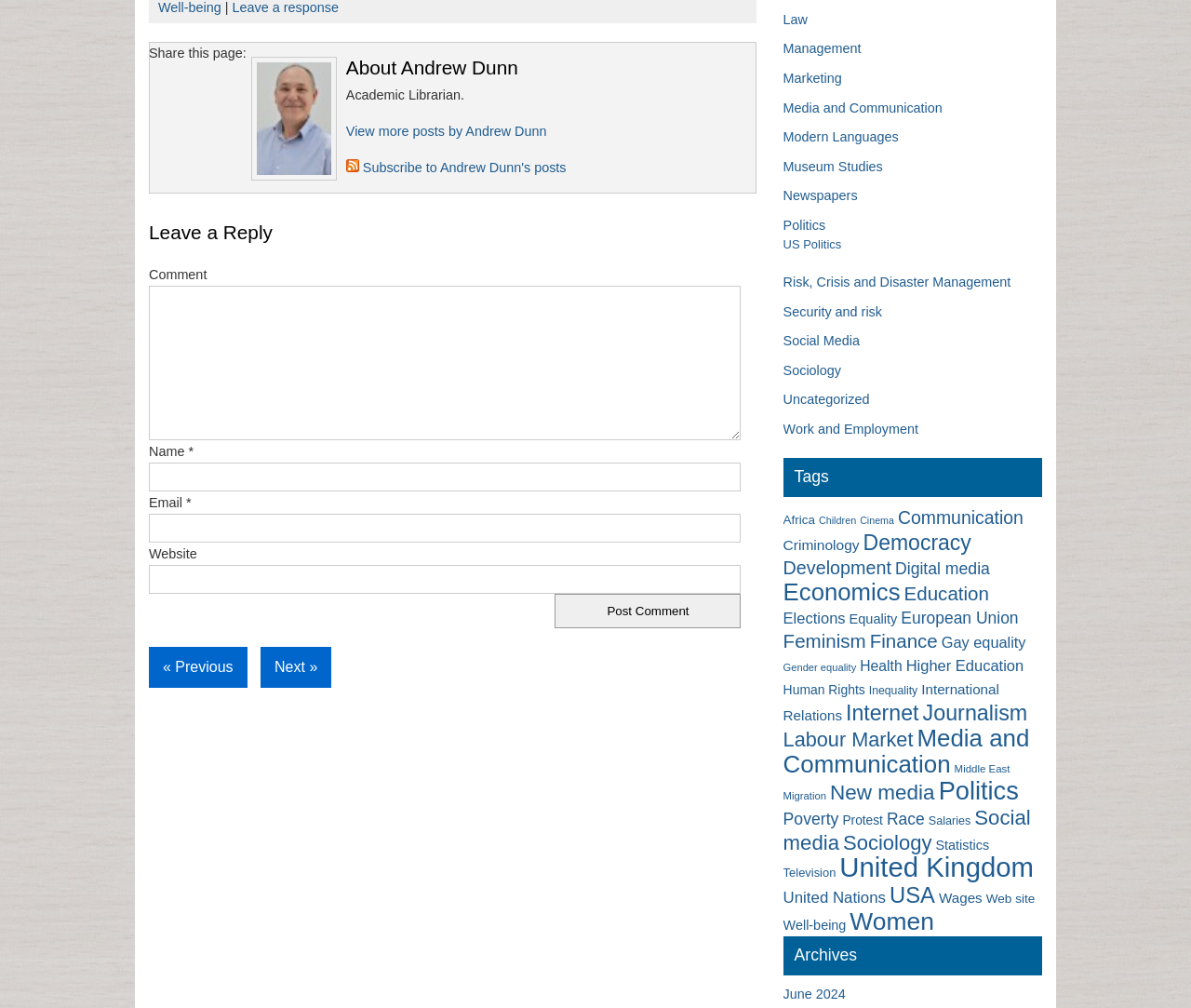What is the purpose of the textbox labeled 'Comment'?
Look at the image and answer the question using a single word or phrase.

To leave a comment